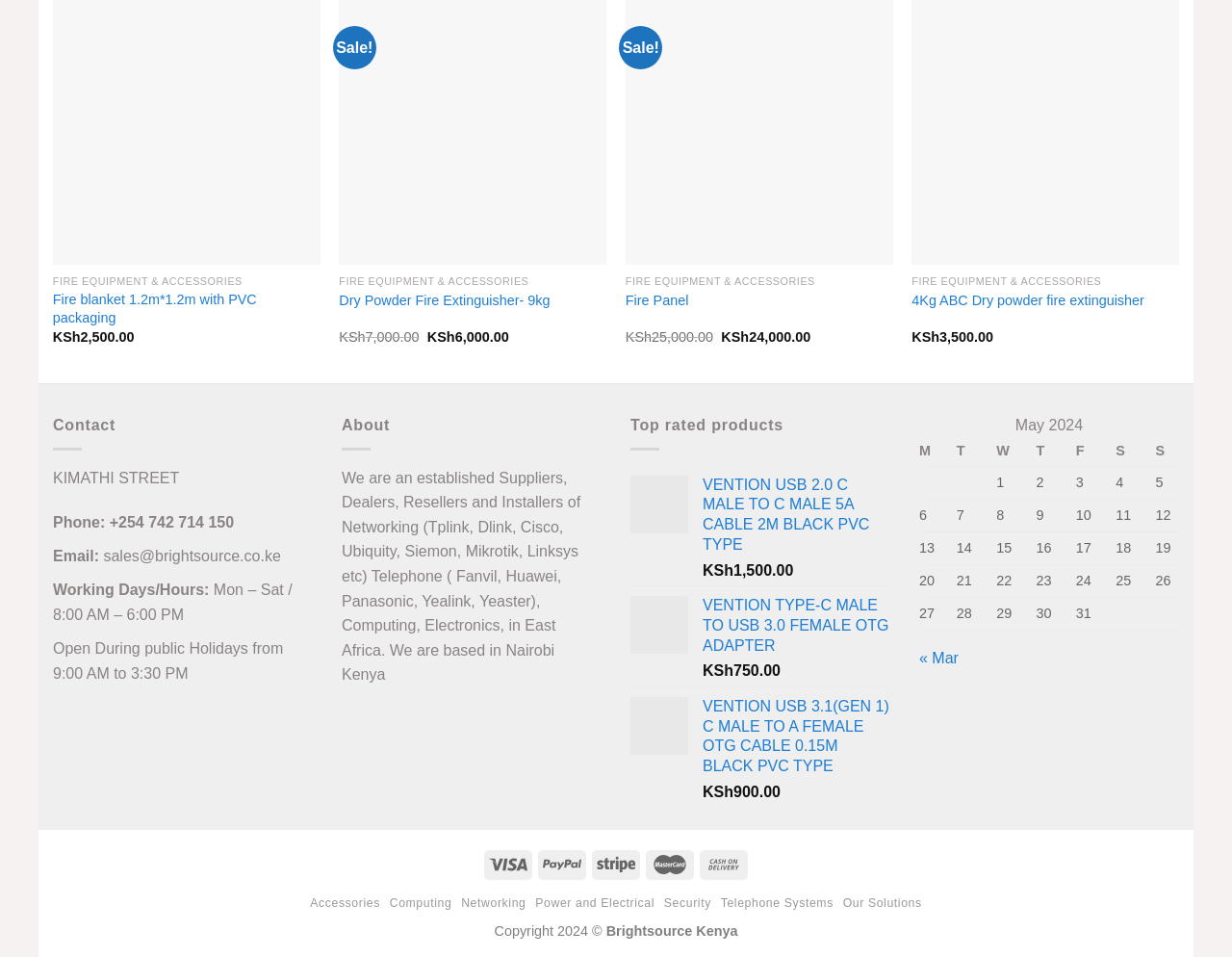What is the category of the first product?
Based on the visual, give a brief answer using one word or a short phrase.

FIRE EQUIPMENT & ACCESSORIES